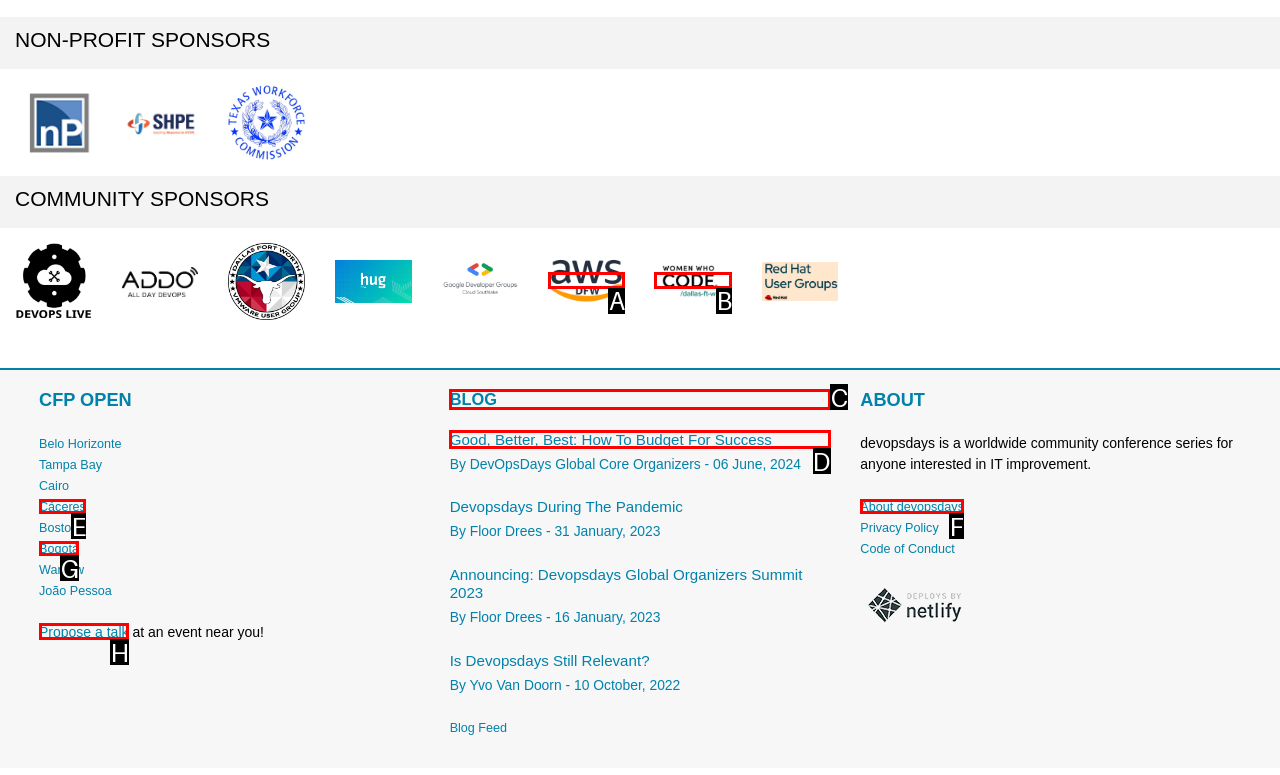To achieve the task: View Devopsdays blog, indicate the letter of the correct choice from the provided options.

C